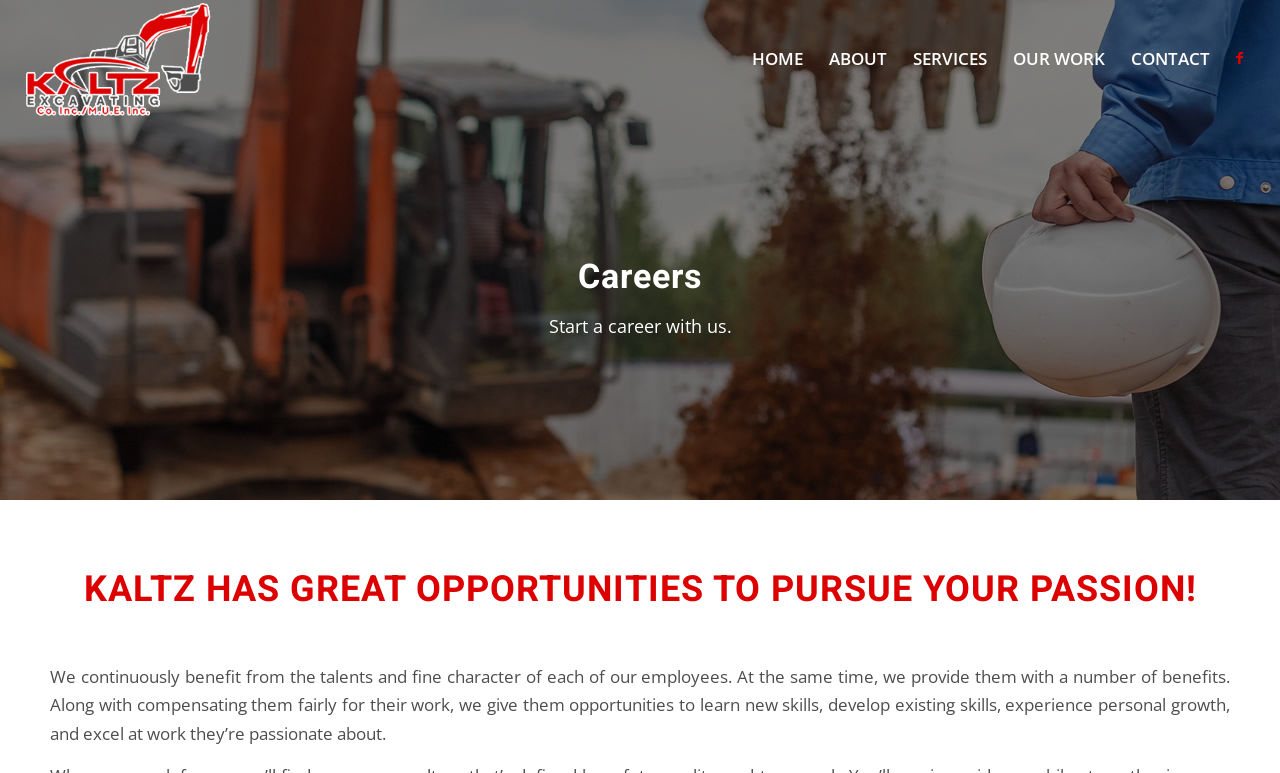Please provide a comprehensive response to the question below by analyzing the image: 
Is there a link to social media?

There is a link to Facebook located at the top-right corner of the webpage, which suggests that the company has a presence on social media.